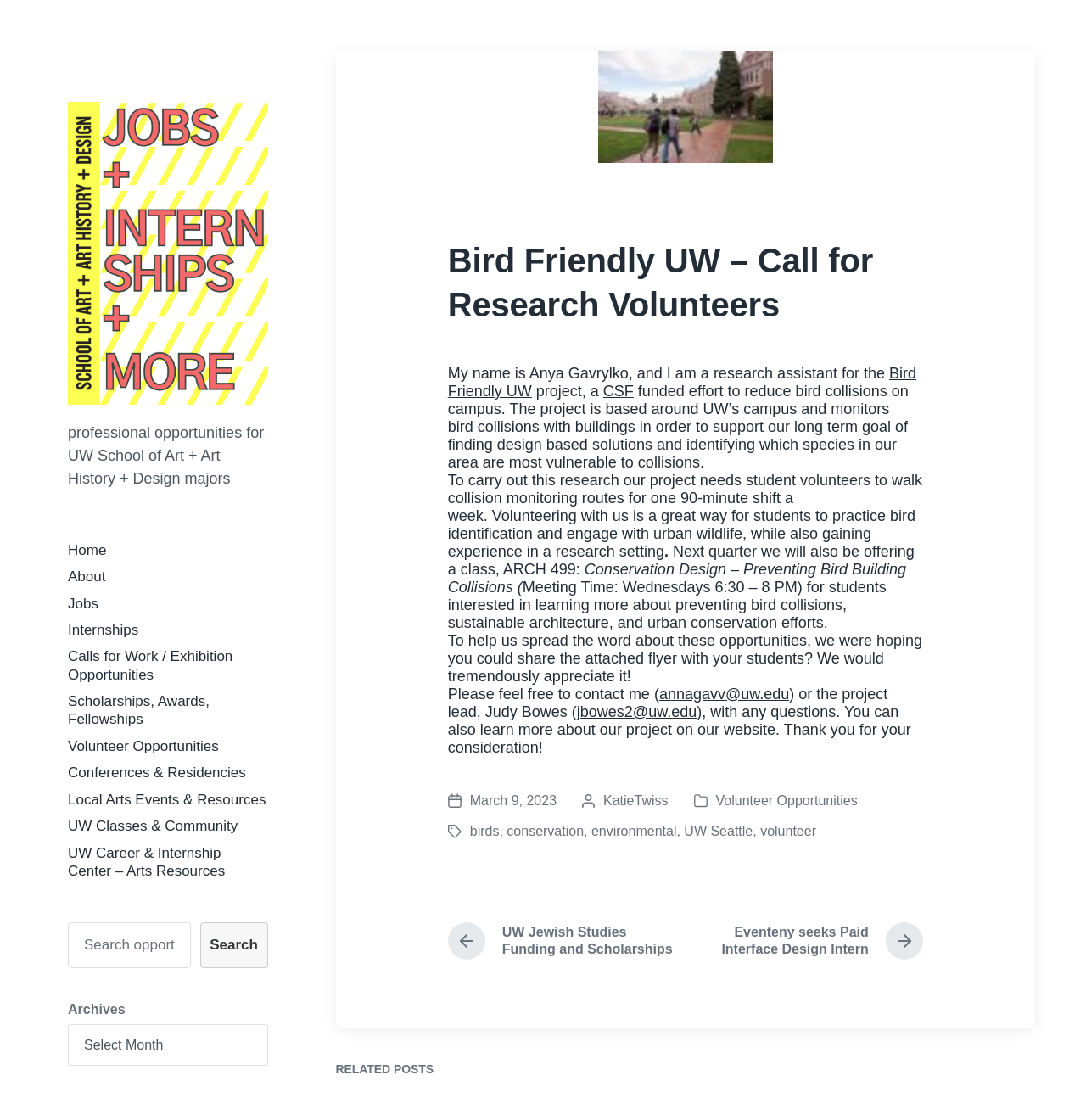Based on the image, provide a detailed and complete answer to the question: 
What is the purpose of the project?

The purpose of the project is to reduce bird collisions on campus, as mentioned in the article, and to find design-based solutions to support this goal.